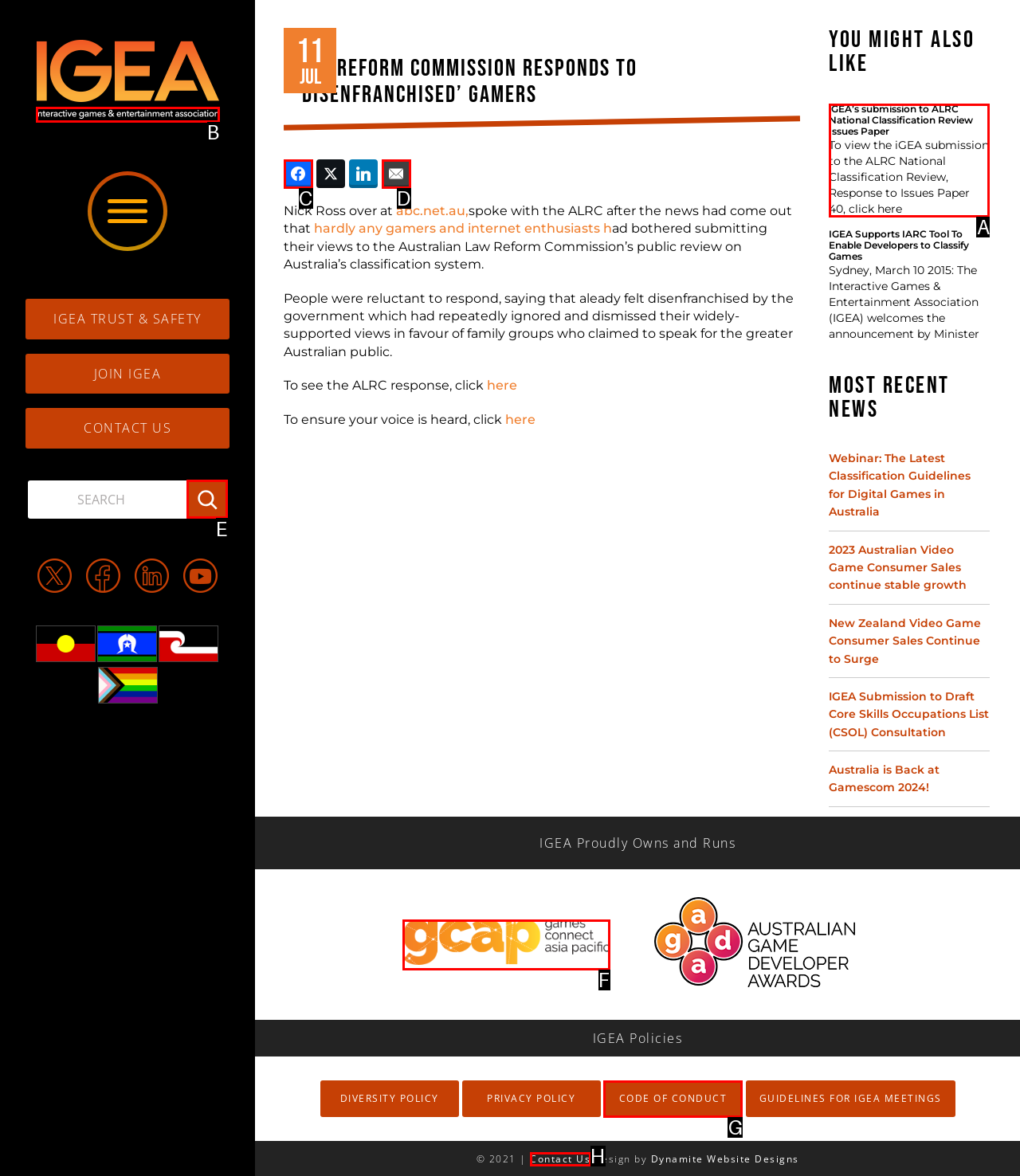Choose the HTML element that matches the description: Politics
Reply with the letter of the correct option from the given choices.

None